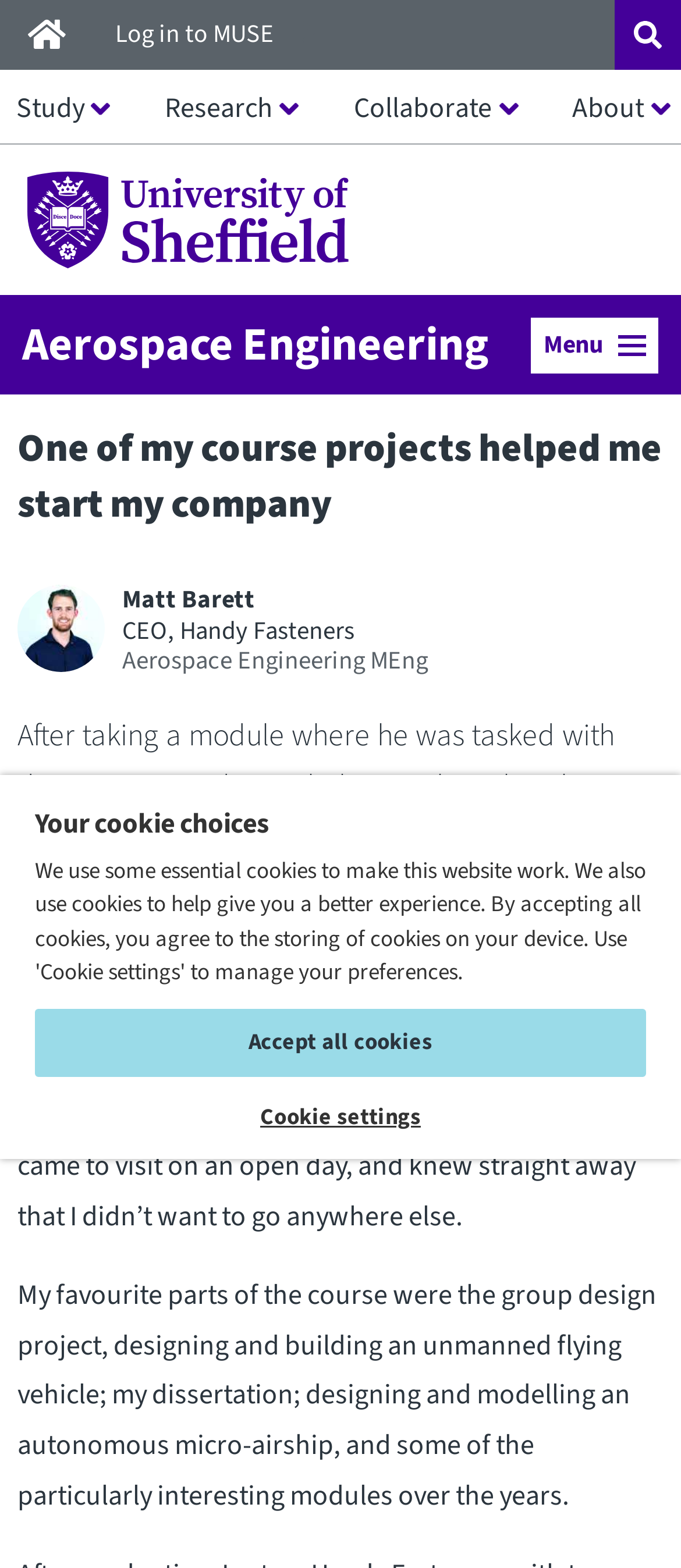Please find the bounding box coordinates for the clickable element needed to perform this instruction: "Click the Menu button".

[0.78, 0.203, 0.967, 0.238]